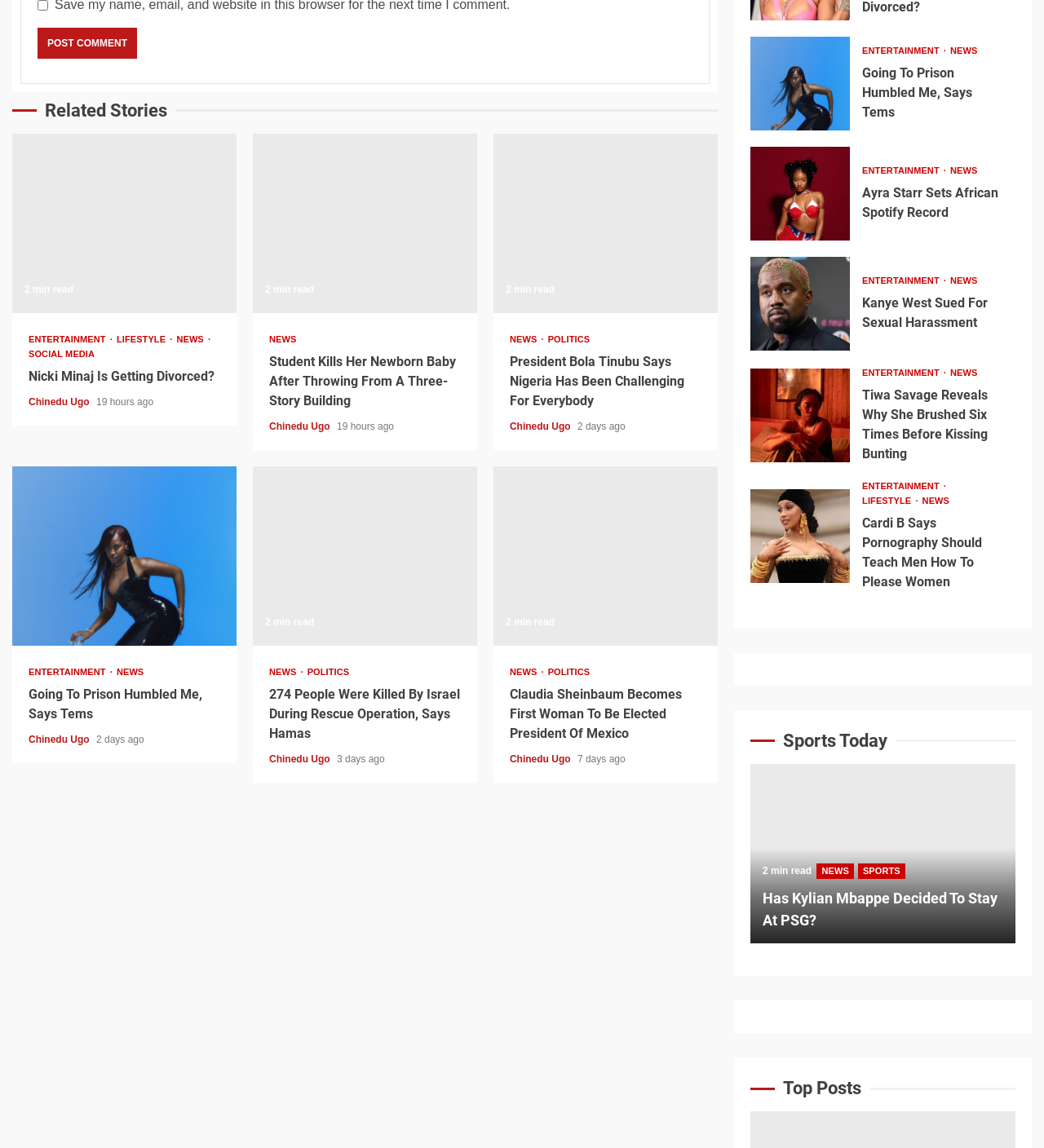Please identify the bounding box coordinates of where to click in order to follow the instruction: "Explore the news about President Bola Tinubu".

[0.473, 0.116, 0.687, 0.273]